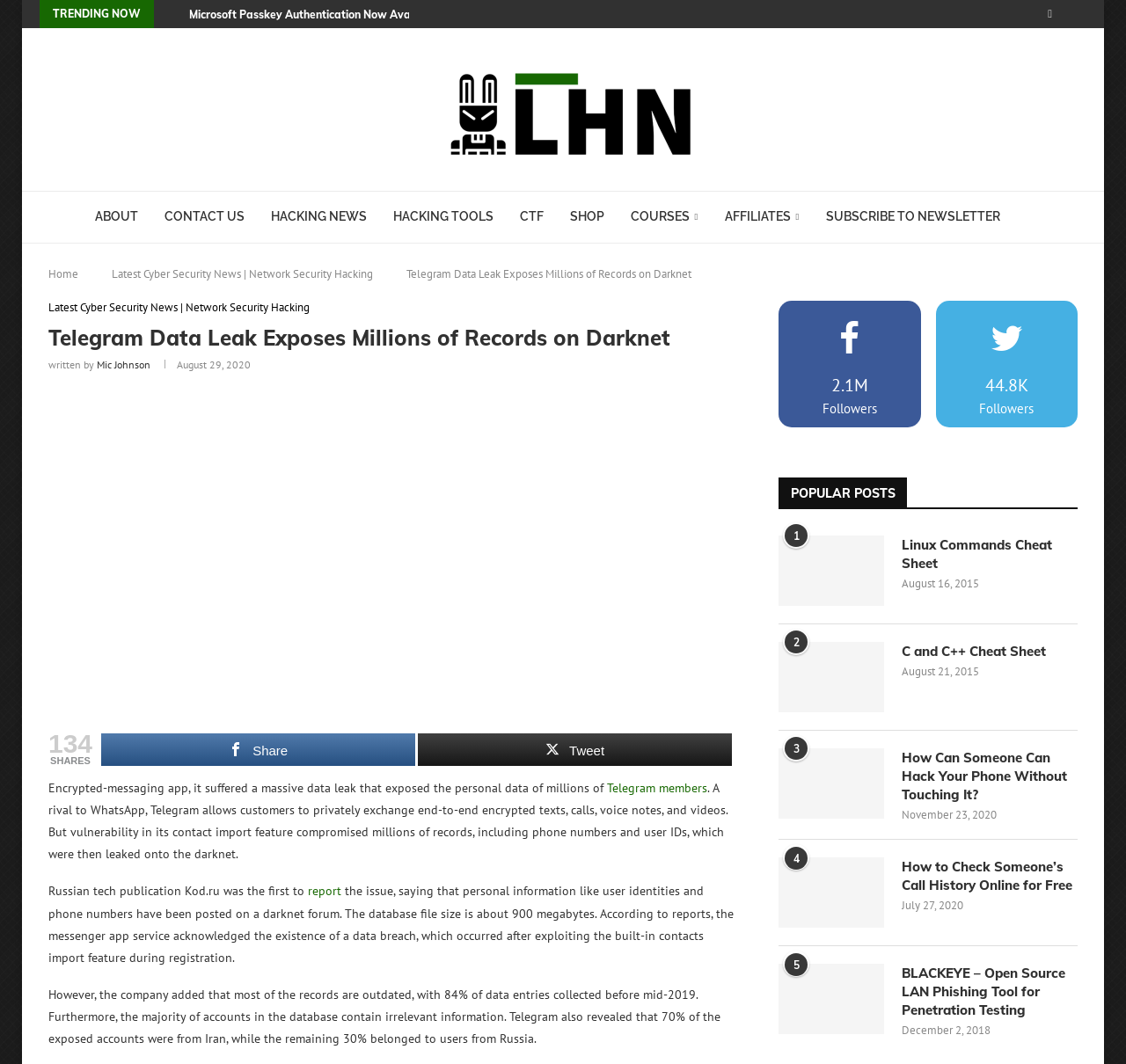Identify the main heading of the webpage and provide its text content.

Telegram Data Leak Exposes Millions of Records on Darknet